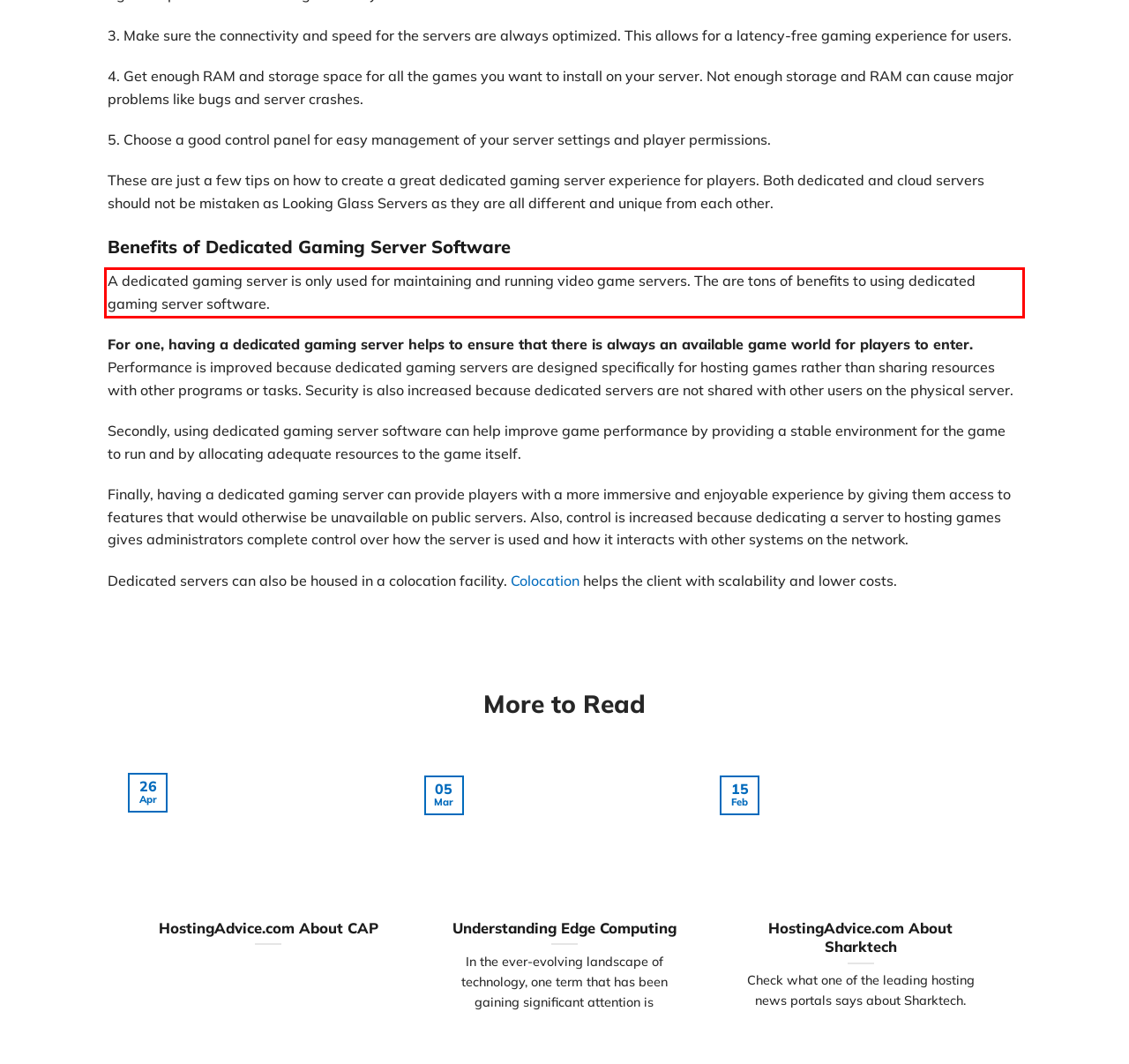Given a webpage screenshot with a red bounding box, perform OCR to read and deliver the text enclosed by the red bounding box.

A dedicated gaming server is only used for maintaining and running video game servers. The are tons of benefits to using dedicated gaming server software.